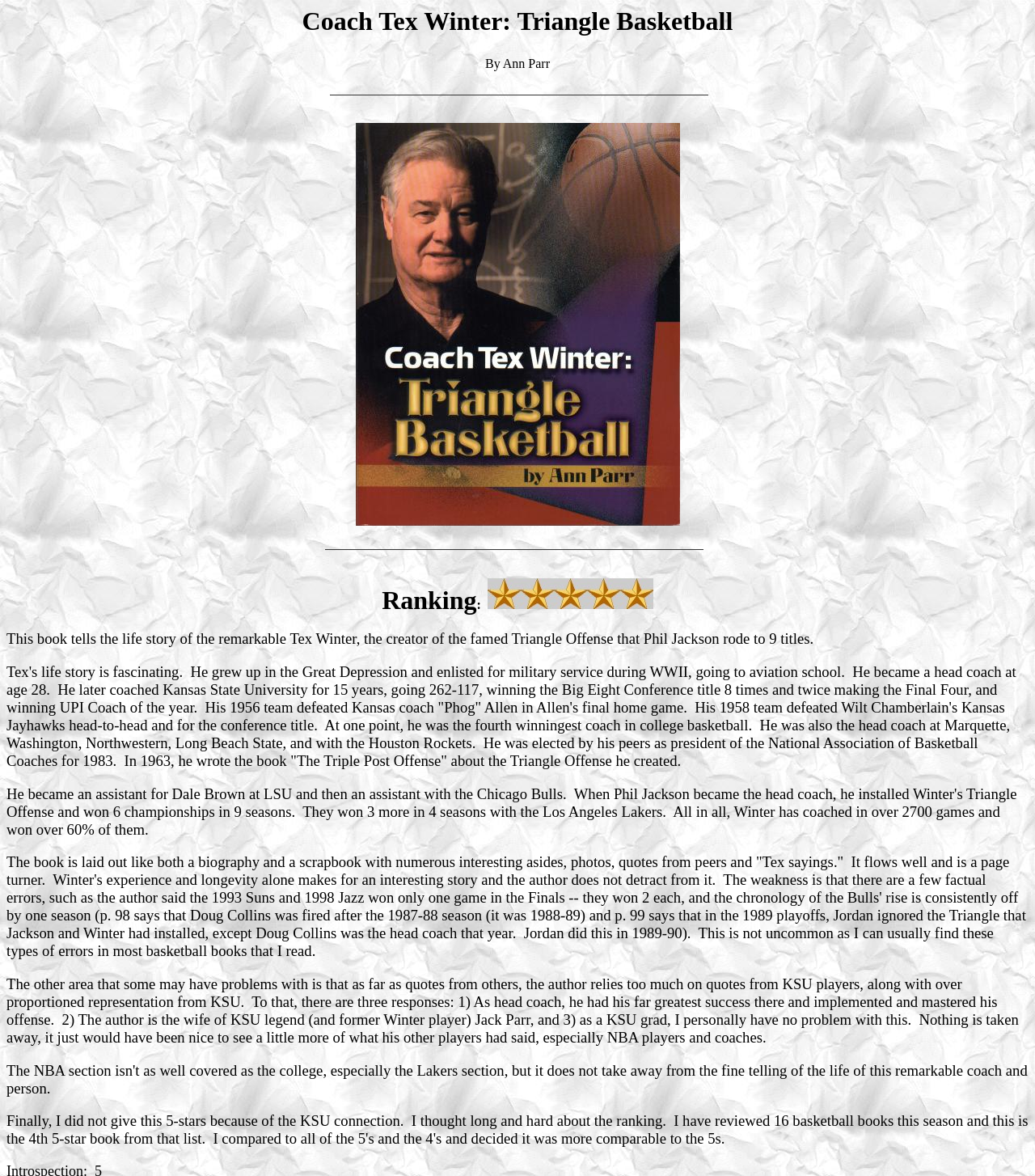Who wrote the book about Tex Winter's life?
From the image, respond using a single word or phrase.

Ann Parr